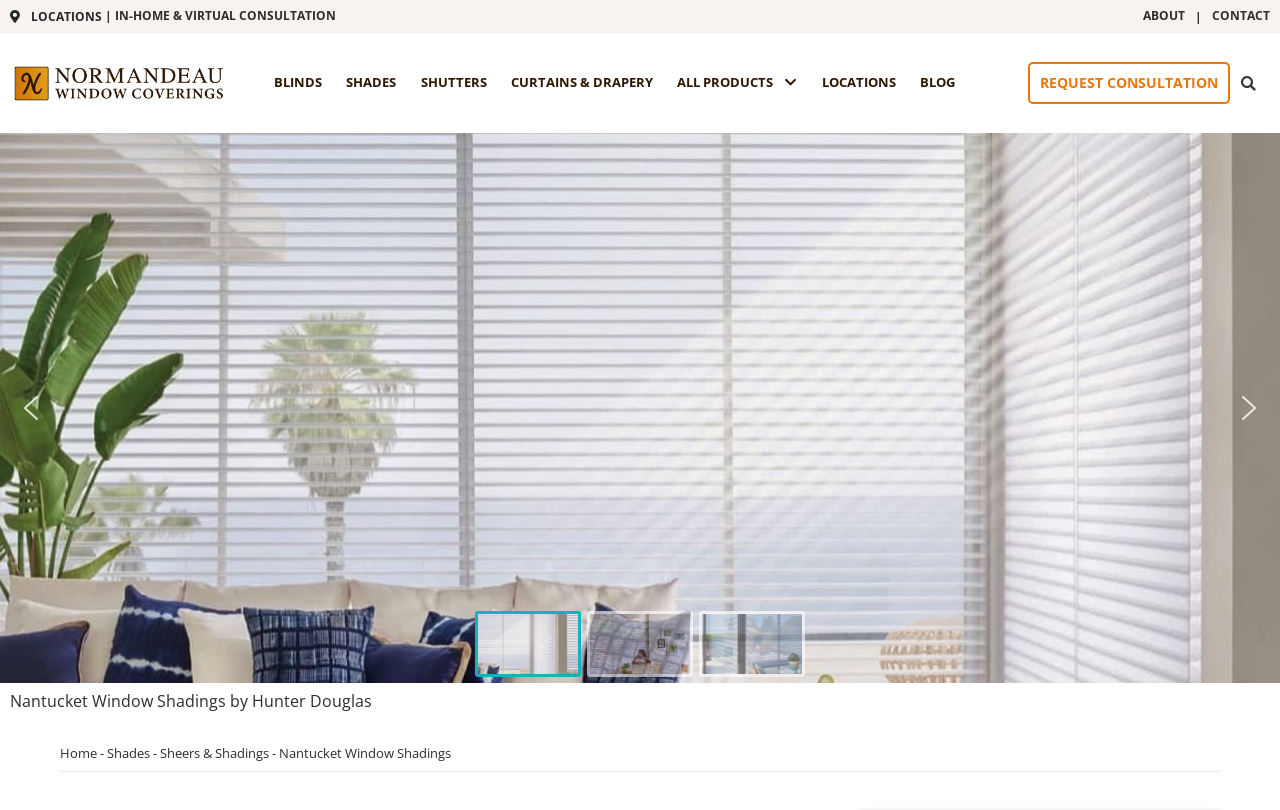Respond with a single word or phrase for the following question: 
What is the purpose of the 'REQUEST CONSULTATION' button?

To request a consultation